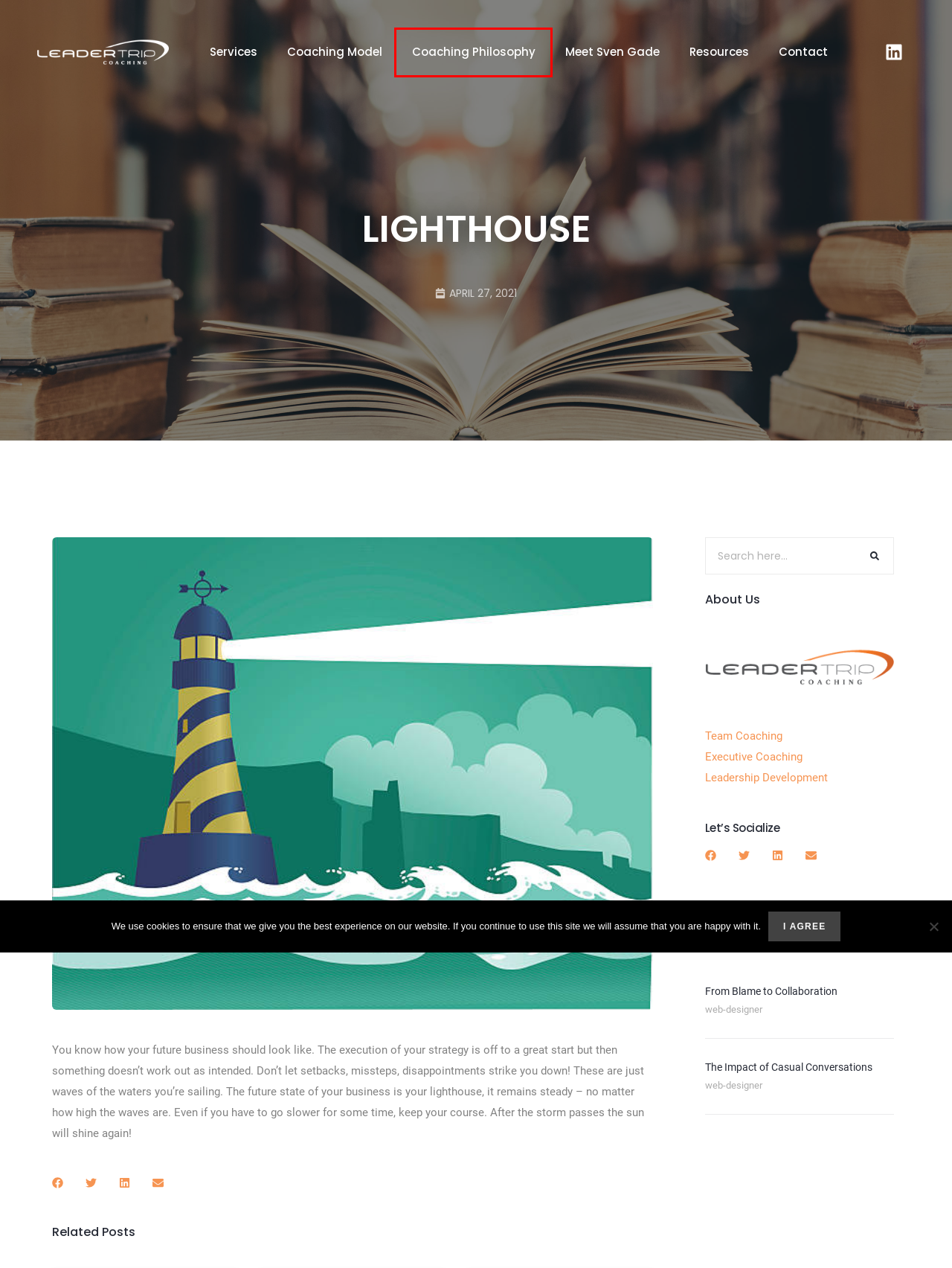Inspect the screenshot of a webpage with a red rectangle bounding box. Identify the webpage description that best corresponds to the new webpage after clicking the element inside the bounding box. Here are the candidates:
A. The Impact of Casual Conversations - LeaderTrip Coaching
B. Executive Coaching in Miami | Leadertrip Coaching
C. Leadership Development Coaching & Mentoring in Florida | LeaderTrip Coaching
D. Sven Gade, Leadership Development Coach | LeaderTrip Coaching
E. Leadership Development | LeaderTrip Coaching
F. April 27, 2021 - LeaderTrip Coaching
G. Coaching Philosophy | LeaderTrip Coaching
H. Coaching Model | LeaderTrip Coaching

G